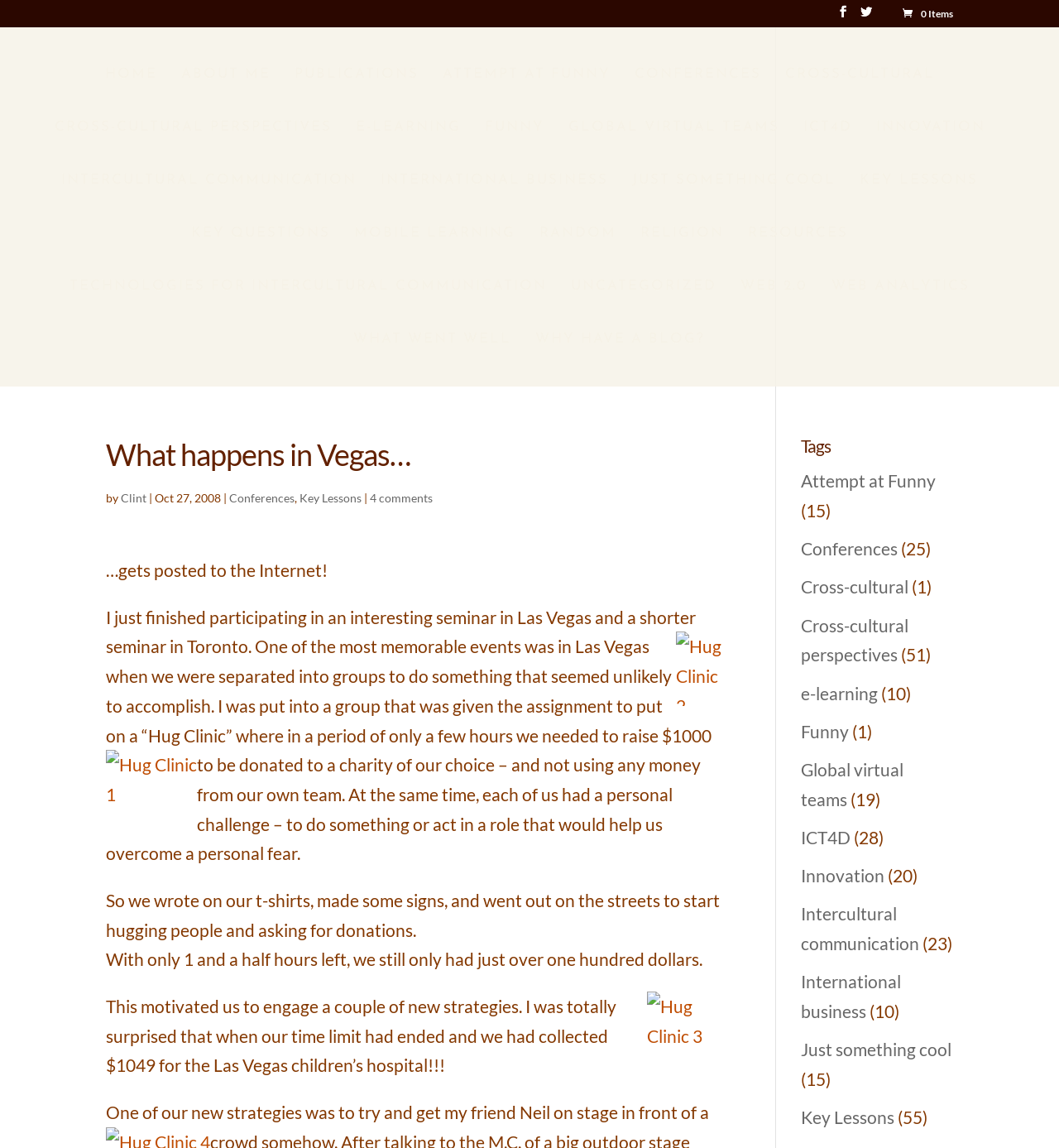Please analyze the image and give a detailed answer to the question:
How many comments are there on this post?

The number of comments is mentioned as '4 comments' which is located below the main text and above the tags section.